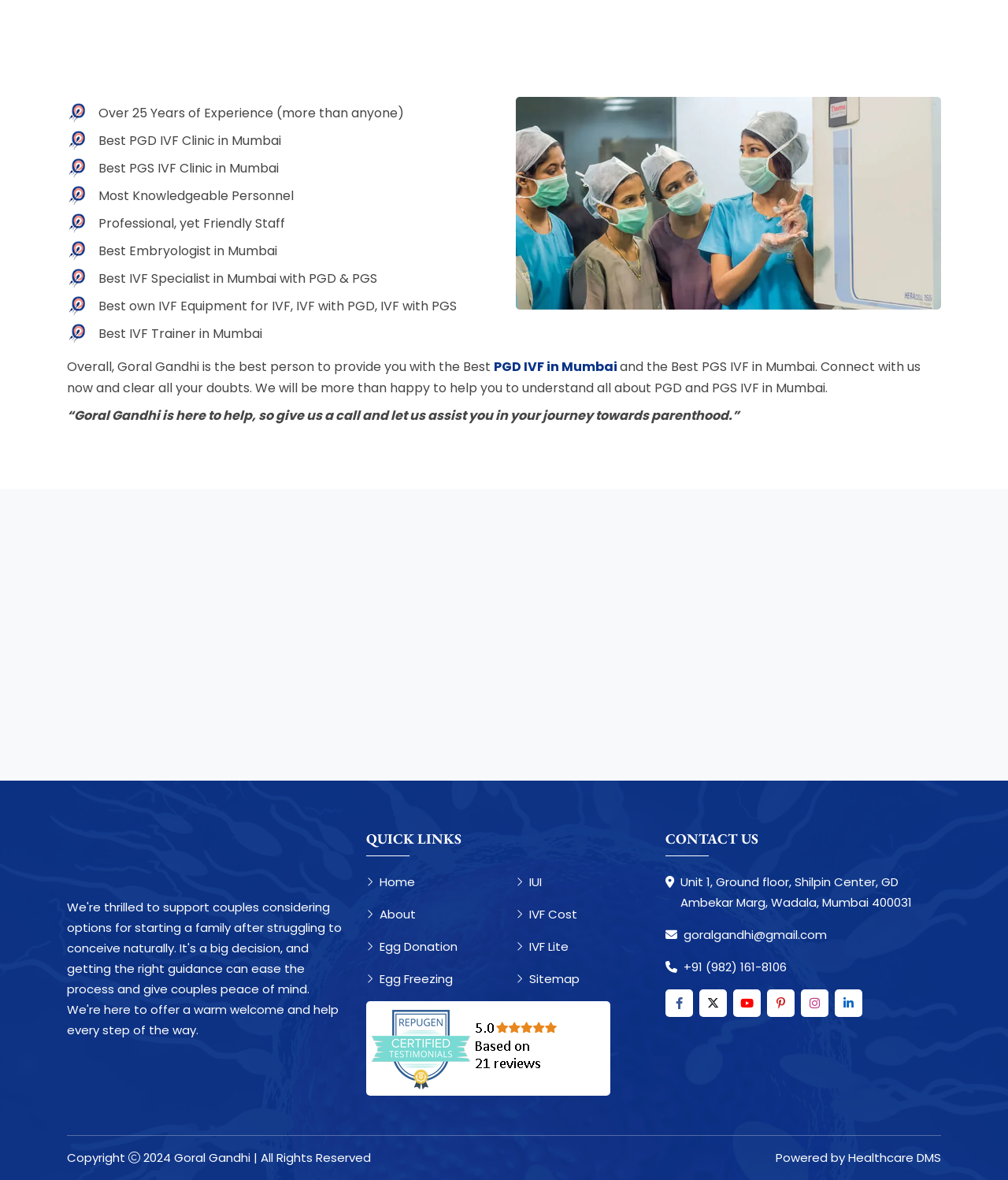Please identify the bounding box coordinates of the clickable area that will allow you to execute the instruction: "View the 'IVF Cost' page".

[0.512, 0.766, 0.573, 0.784]